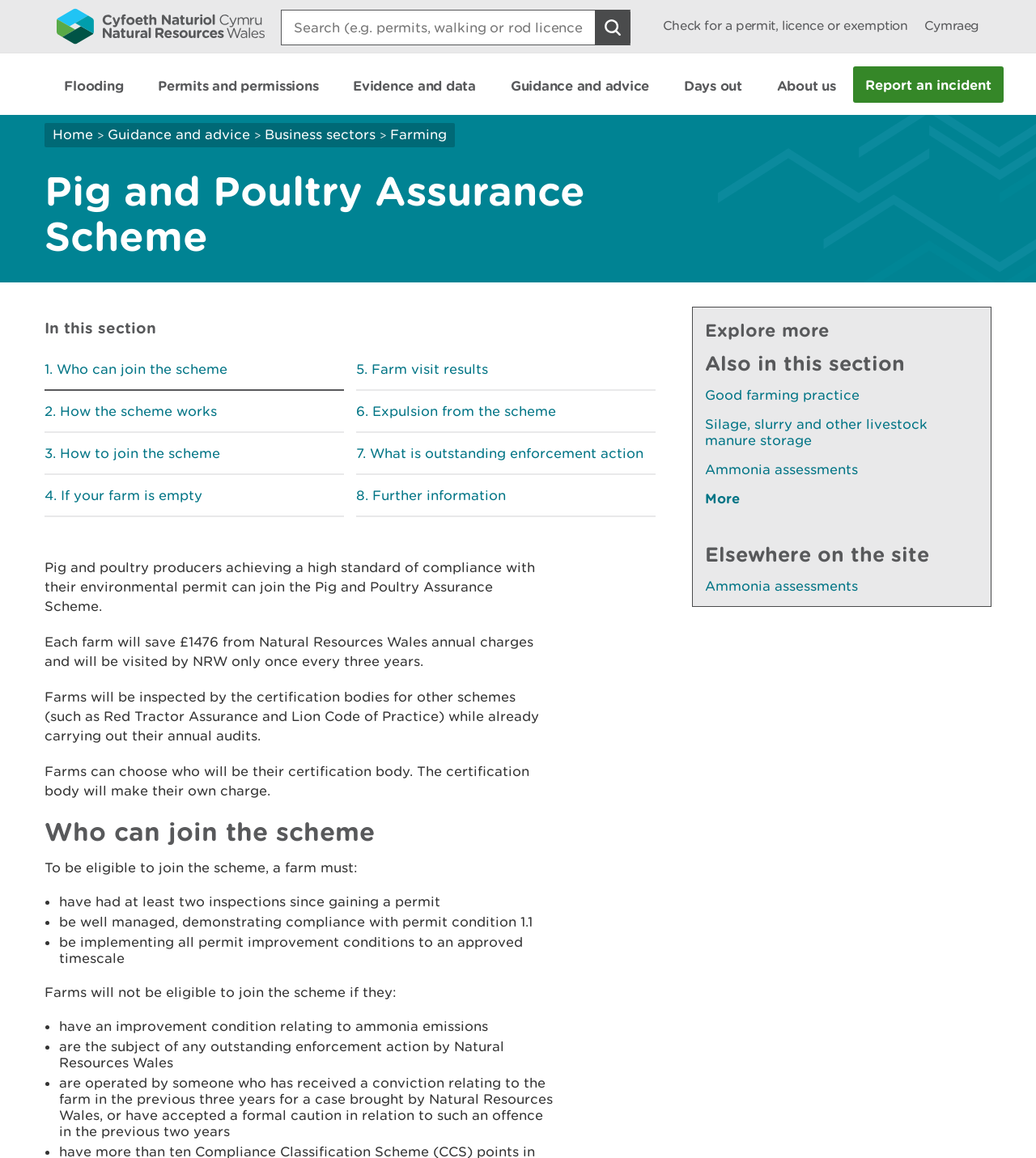Locate the bounding box for the described UI element: "Home". Ensure the coordinates are four float numbers between 0 and 1, formatted as [left, top, right, bottom].

[0.051, 0.109, 0.09, 0.124]